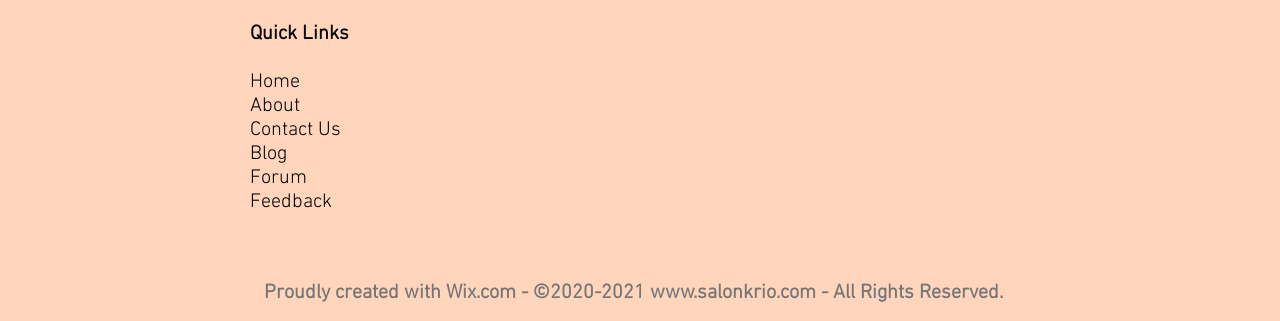Bounding box coordinates are to be given in the format (top-left x, top-left y, bottom-right x, bottom-right y). All values must be floating point numbers between 0 and 1. Provide the bounding box coordinate for the UI element described as: Home

None